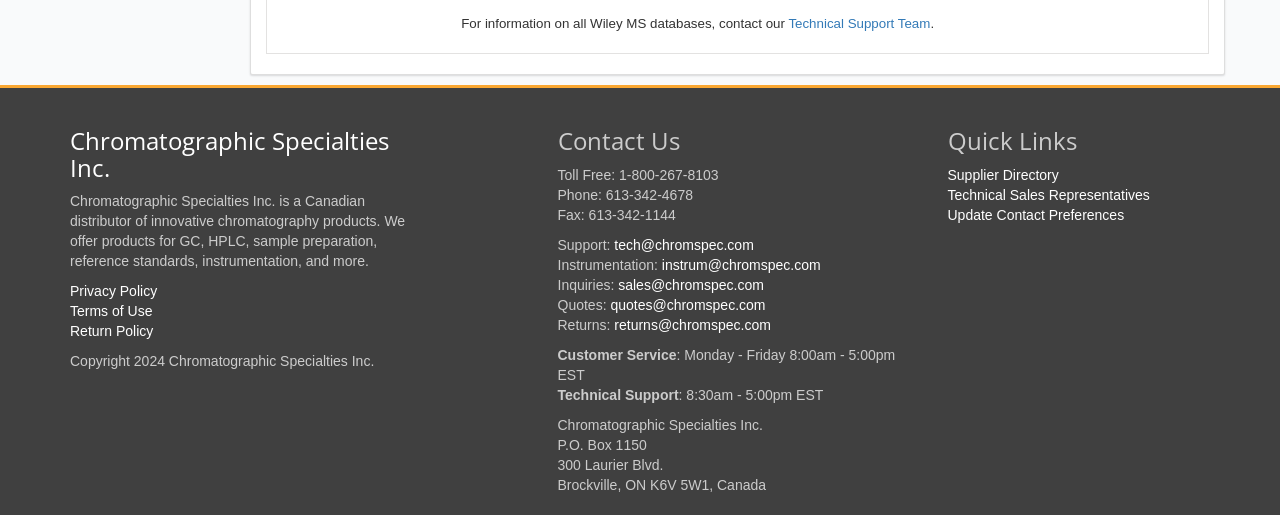Please provide the bounding box coordinate of the region that matches the element description: Supplier Directory. Coordinates should be in the format (top-left x, top-left y, bottom-right x, bottom-right y) and all values should be between 0 and 1.

[0.74, 0.324, 0.827, 0.355]